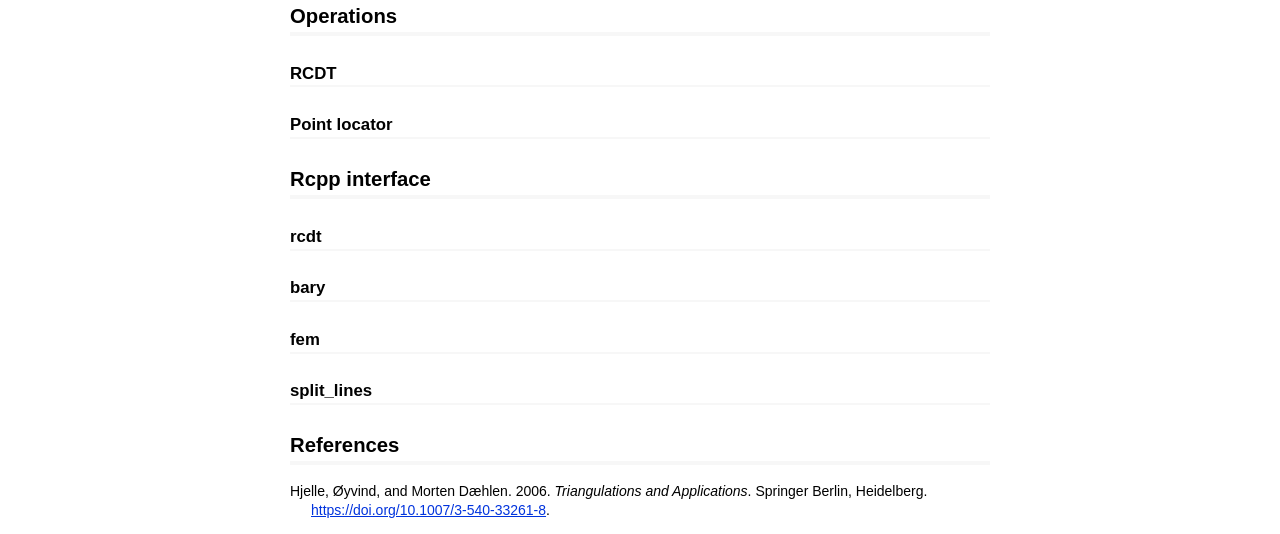Is there a link to a DOI on the webpage?
Using the image, respond with a single word or phrase.

Yes